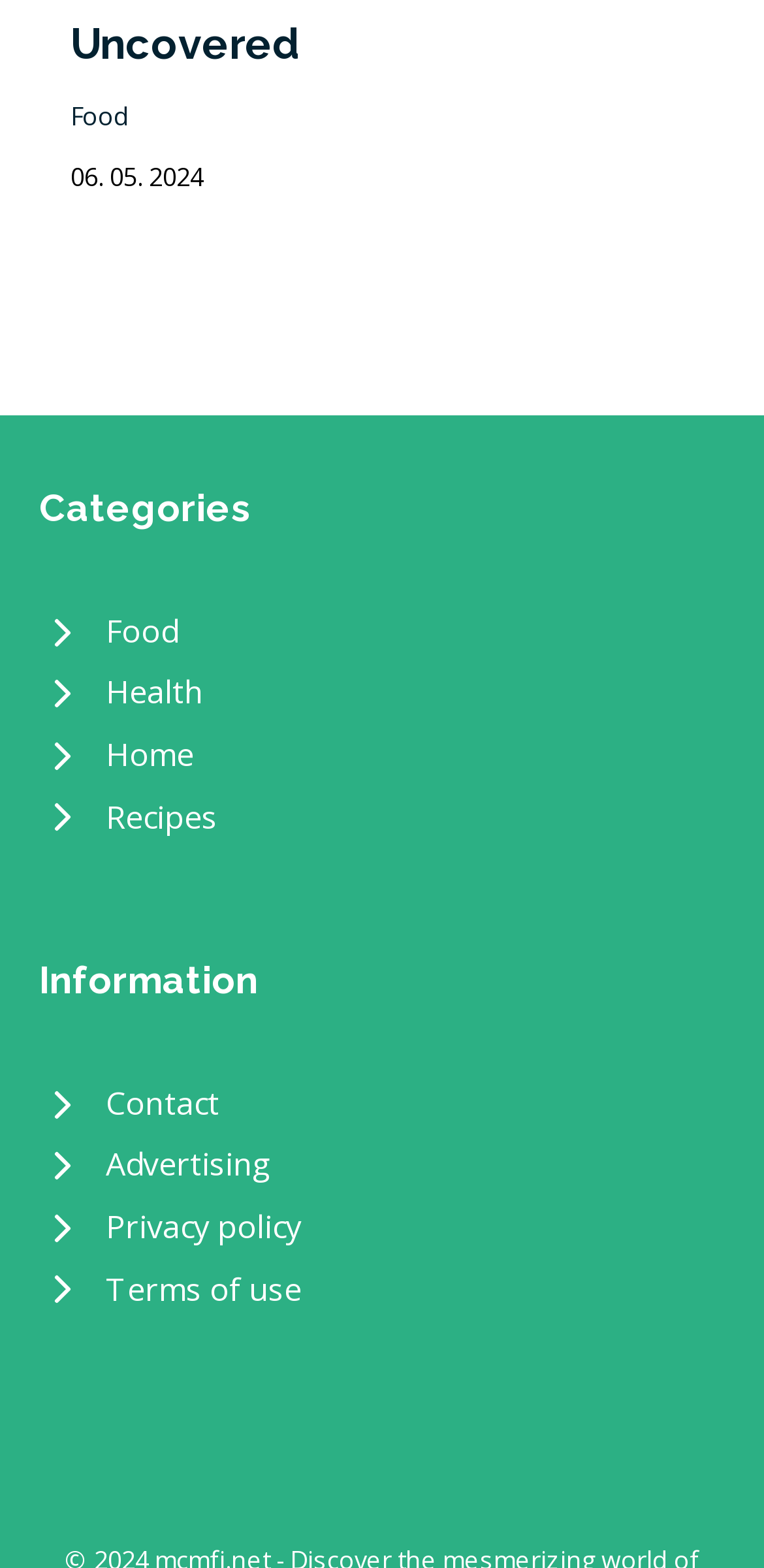What is the date displayed?
Give a one-word or short-phrase answer derived from the screenshot.

06. 05. 2024